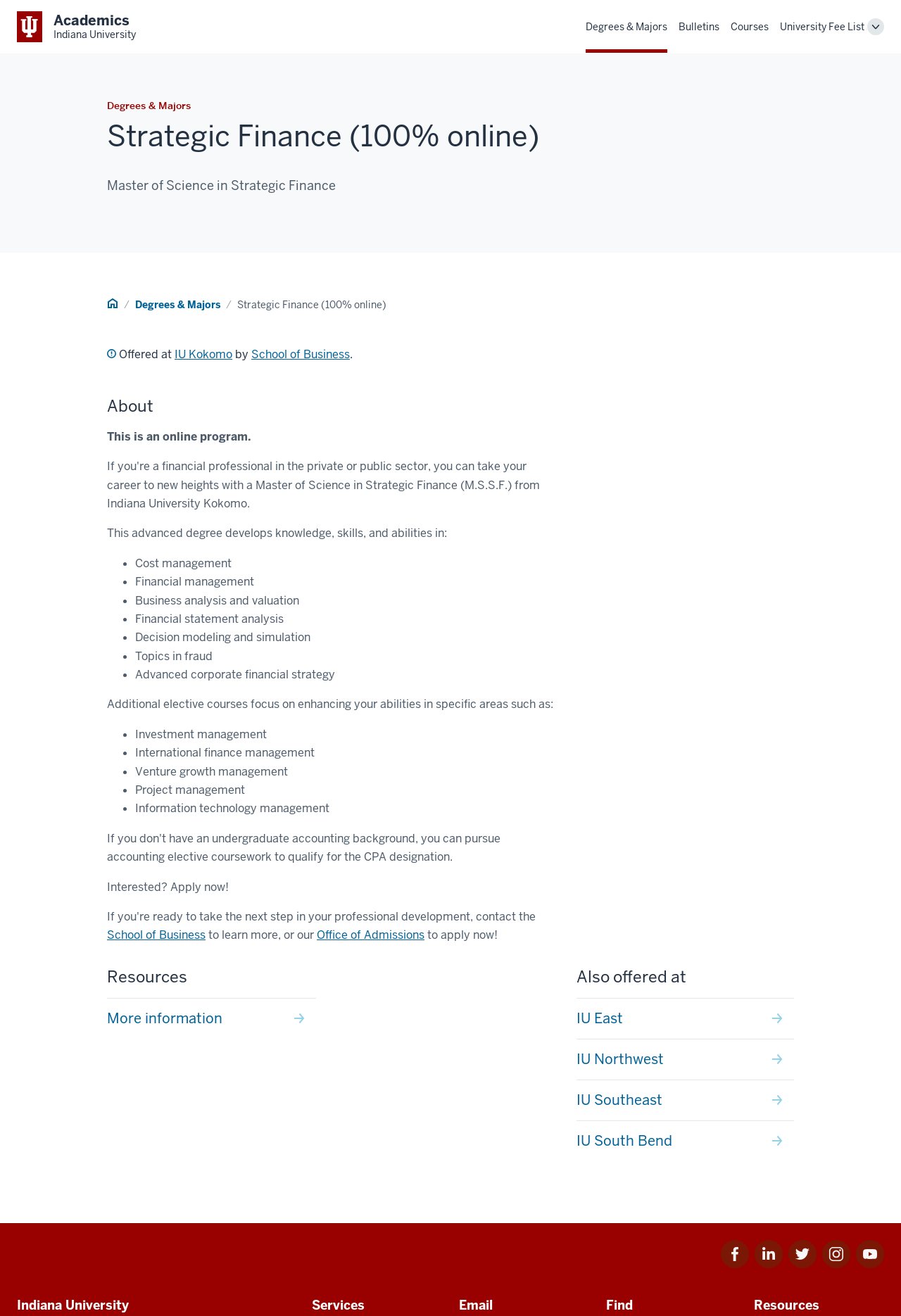Locate the bounding box coordinates of the area to click to fulfill this instruction: "explore information technology". The bounding box should be presented as four float numbers between 0 and 1, in the order [left, top, right, bottom].

None